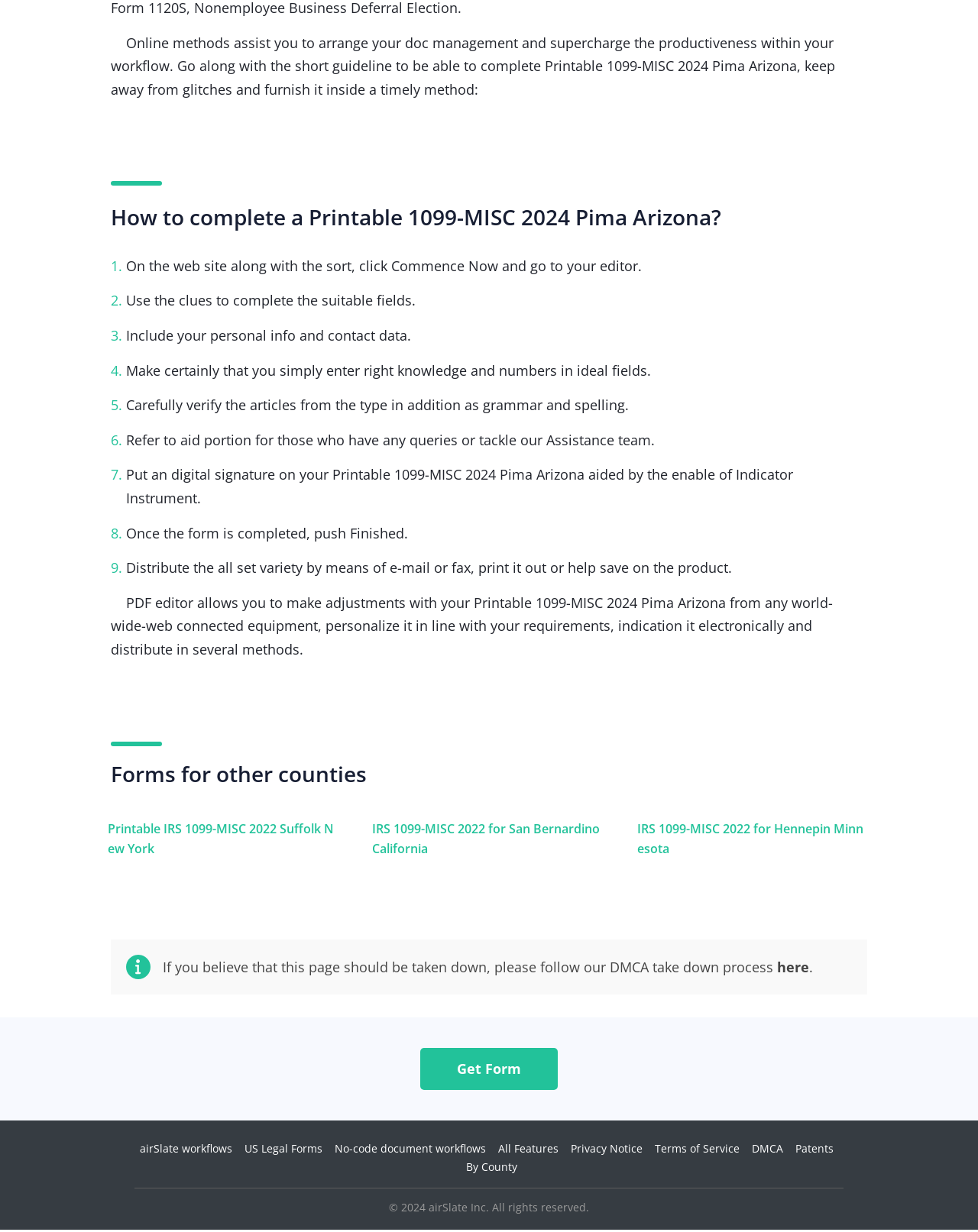Give the bounding box coordinates for the element described as: "Privacy Notice".

[0.584, 0.929, 0.657, 0.94]